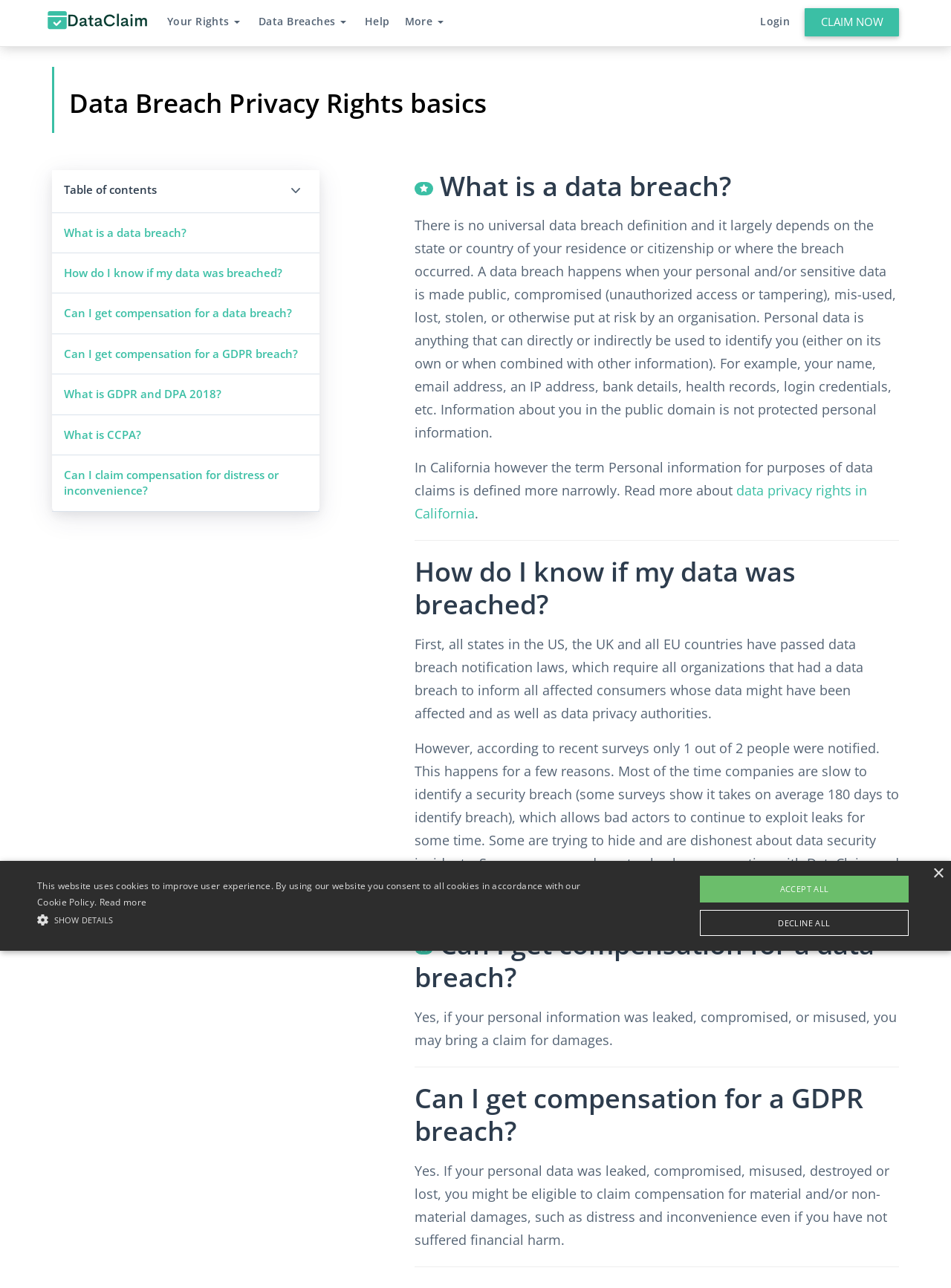Find the bounding box coordinates for the element that must be clicked to complete the instruction: "Learn about GDPR and DPA 2018". The coordinates should be four float numbers between 0 and 1, indicated as [left, top, right, bottom].

[0.067, 0.3, 0.233, 0.312]